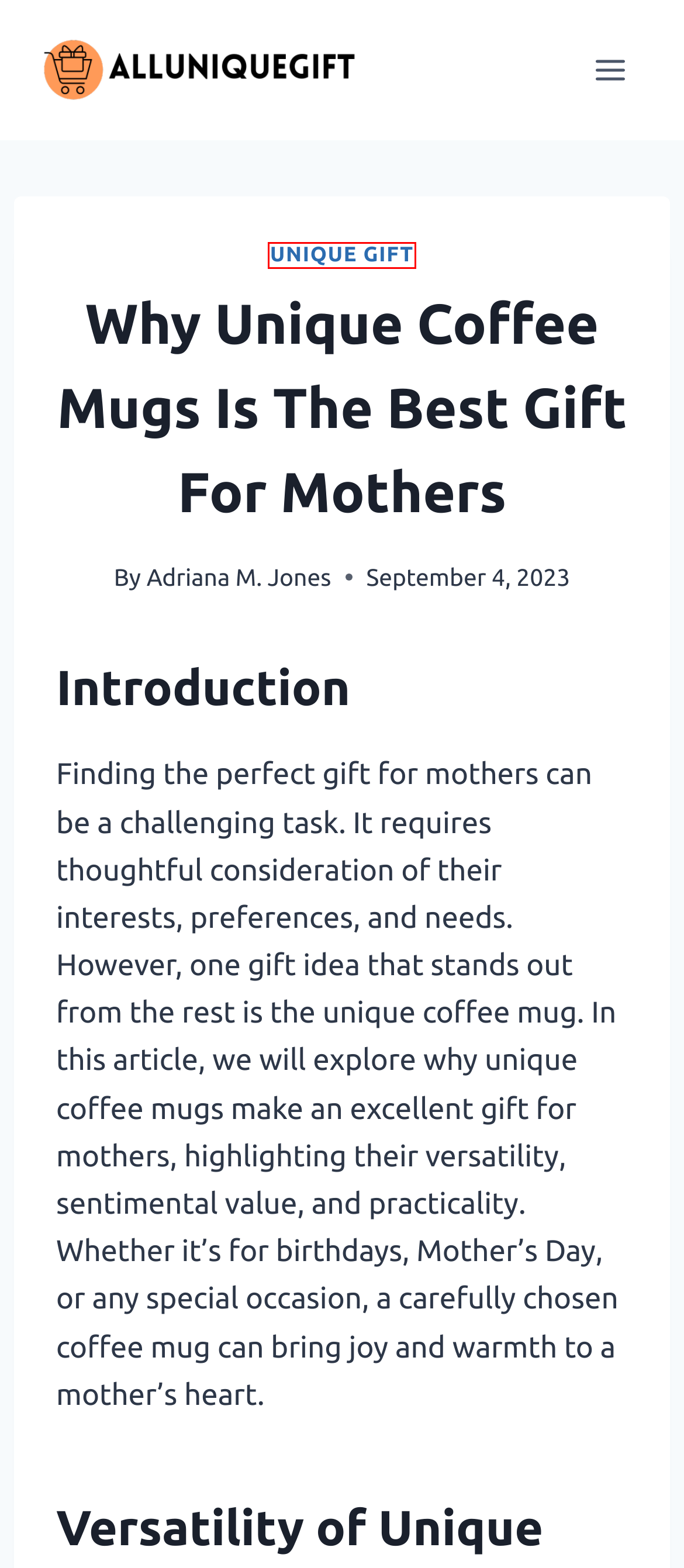Given a webpage screenshot with a UI element marked by a red bounding box, choose the description that best corresponds to the new webpage that will appear after clicking the element. The candidates are:
A. All Unique Gift -
B. Unique Gift Card Money Holders - All Unique Gift
C. About Us - All Unique Gift
D. Unique Gifts For Mom On Christmas - All Unique Gift
E. Unique Gift - All Unique Gift
F. Terms and Conditions - All Unique Gift
G. Wildflowers Unique Books & Gifts Charleston Wv - All Unique Gift
H. Best Unique Gifts For Men - All Unique Gift

E